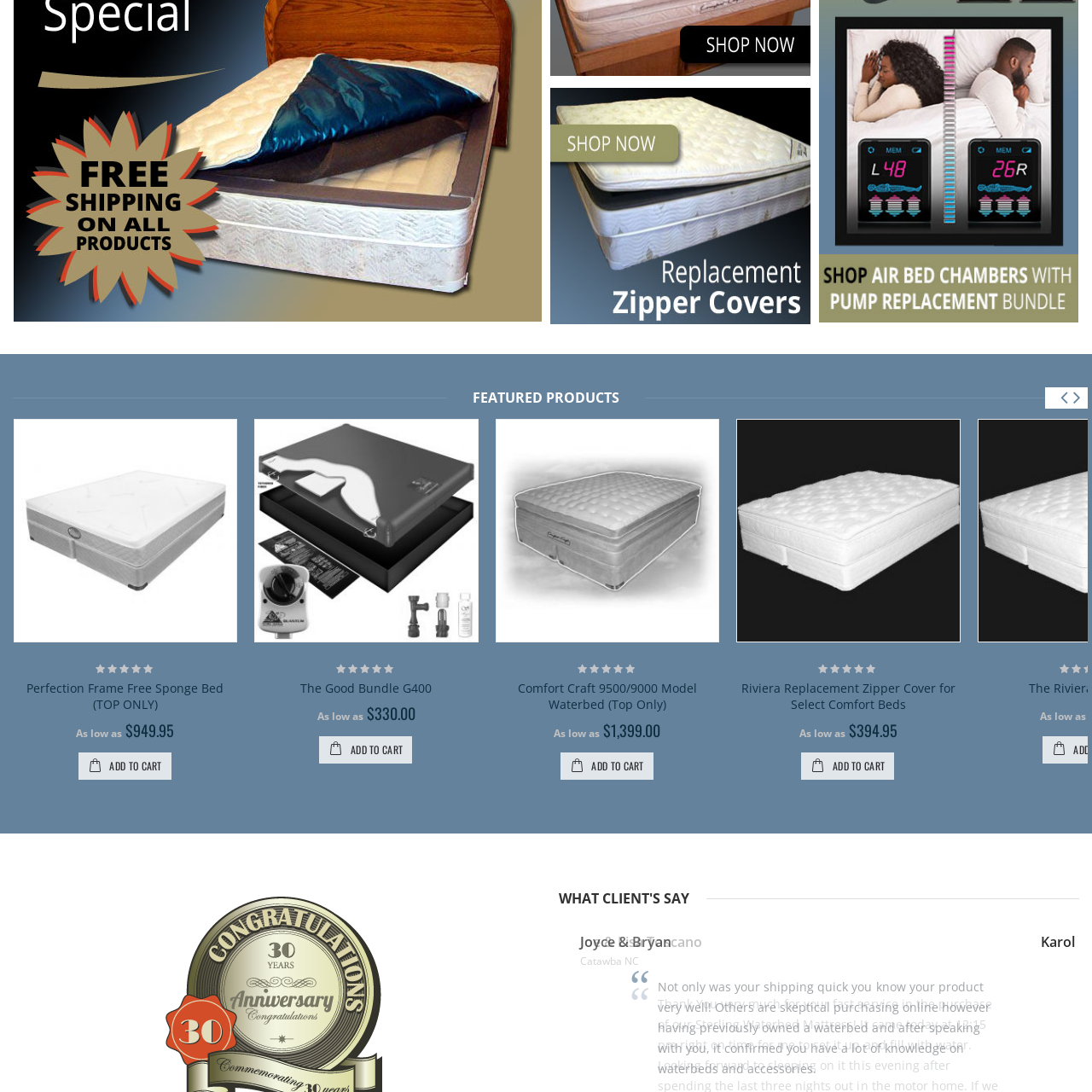What is the purpose of the button?
Inspect the image enclosed by the red bounding box and respond with as much detail as possible.

The button labeled 'ADD TO CART' is a call-to-action button that invites customers to easily purchase the item, allowing them to add the product to their shopping cart.